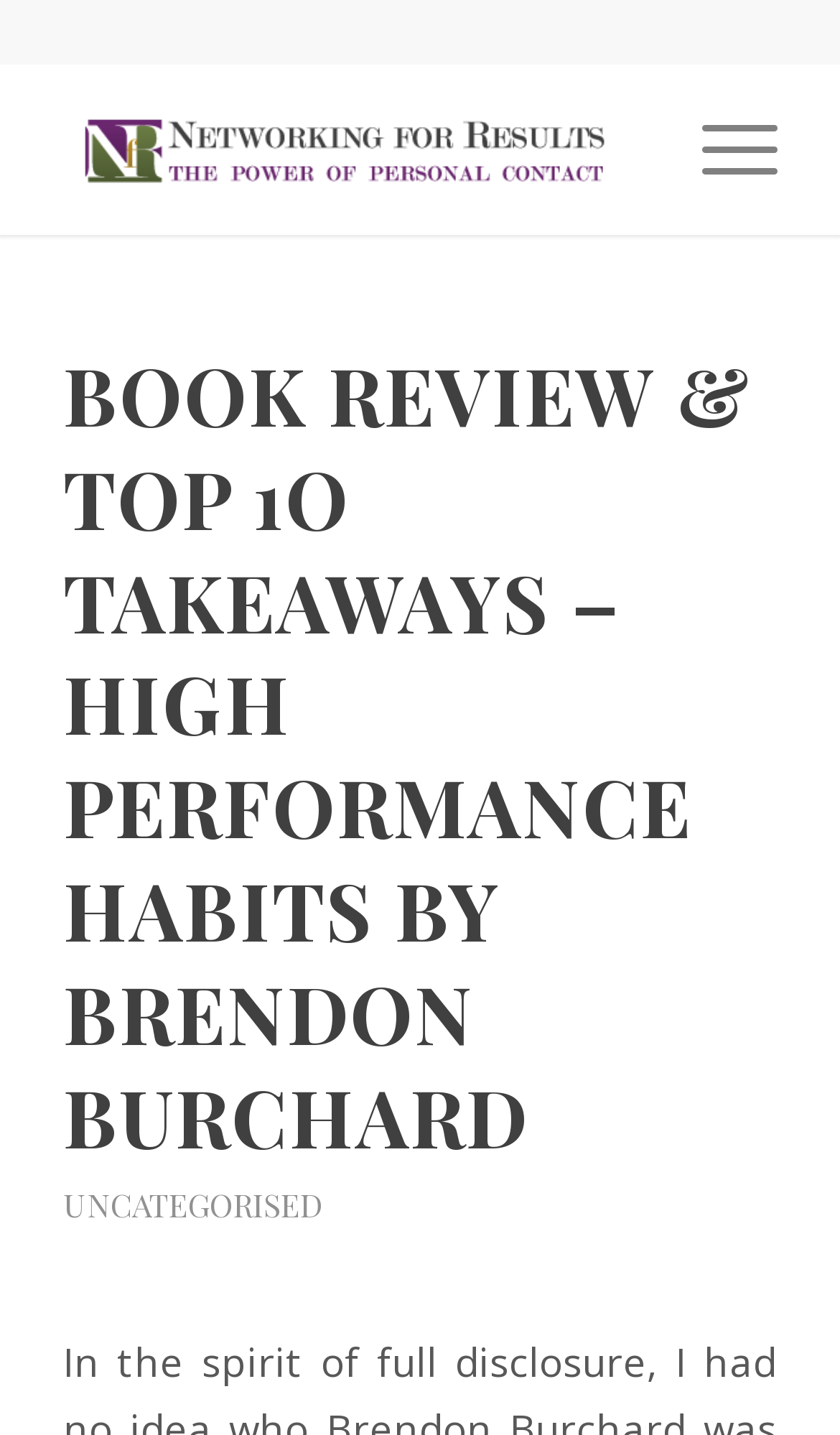Extract the bounding box coordinates for the HTML element that matches this description: "Menu Menu". The coordinates should be four float numbers between 0 and 1, i.e., [left, top, right, bottom].

[0.784, 0.044, 0.925, 0.164]